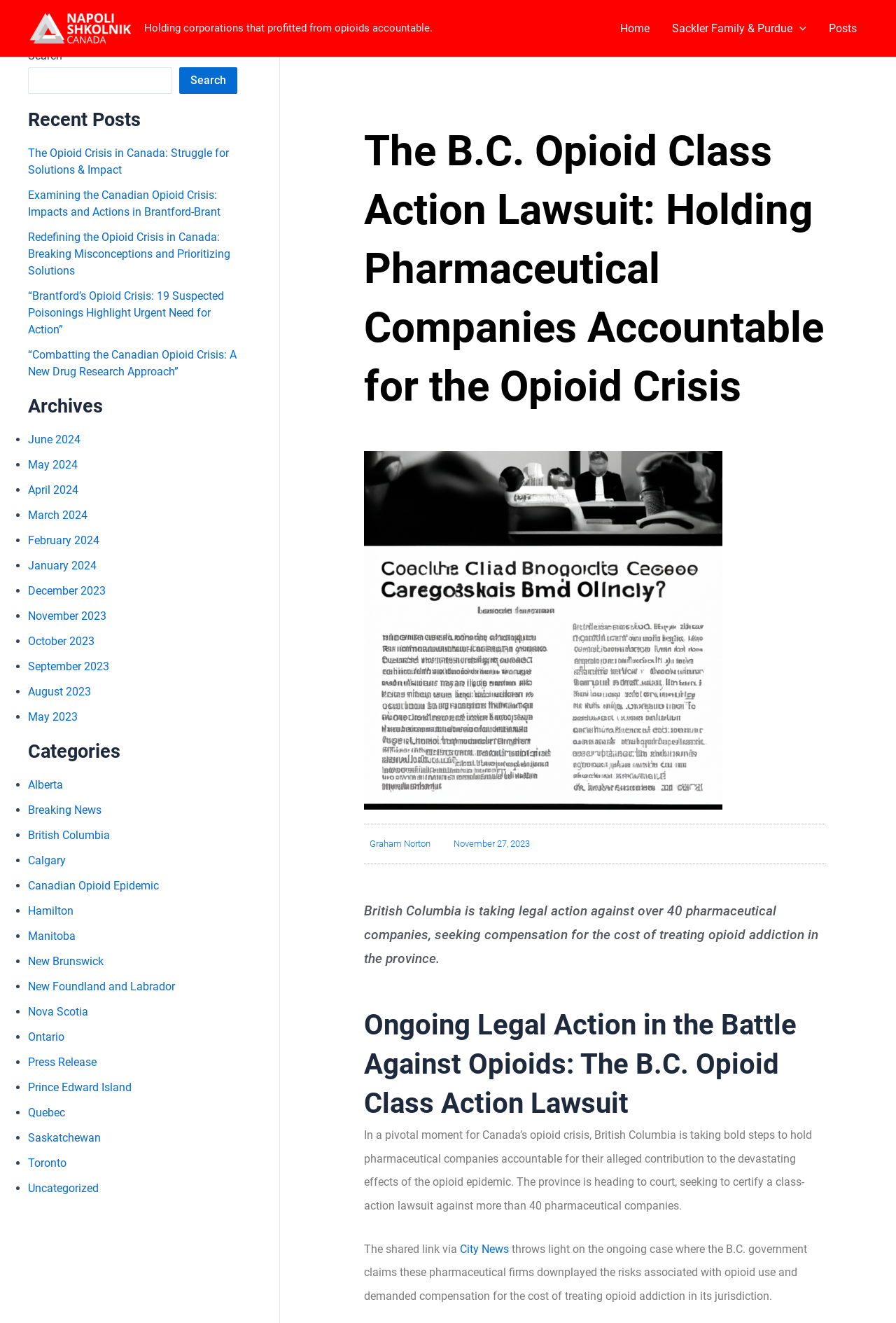Using details from the image, please answer the following question comprehensively:
What is the category of the post 'Brantford’s Opioid Crisis: 19 Suspected Poisonings Highlight Urgent Need for Action'?

By analyzing the links and categories listed on the webpage, I can see that the post 'Brantford’s Opioid Crisis: 19 Suspected Poisonings Highlight Urgent Need for Action' is categorized under 'Breaking News'.